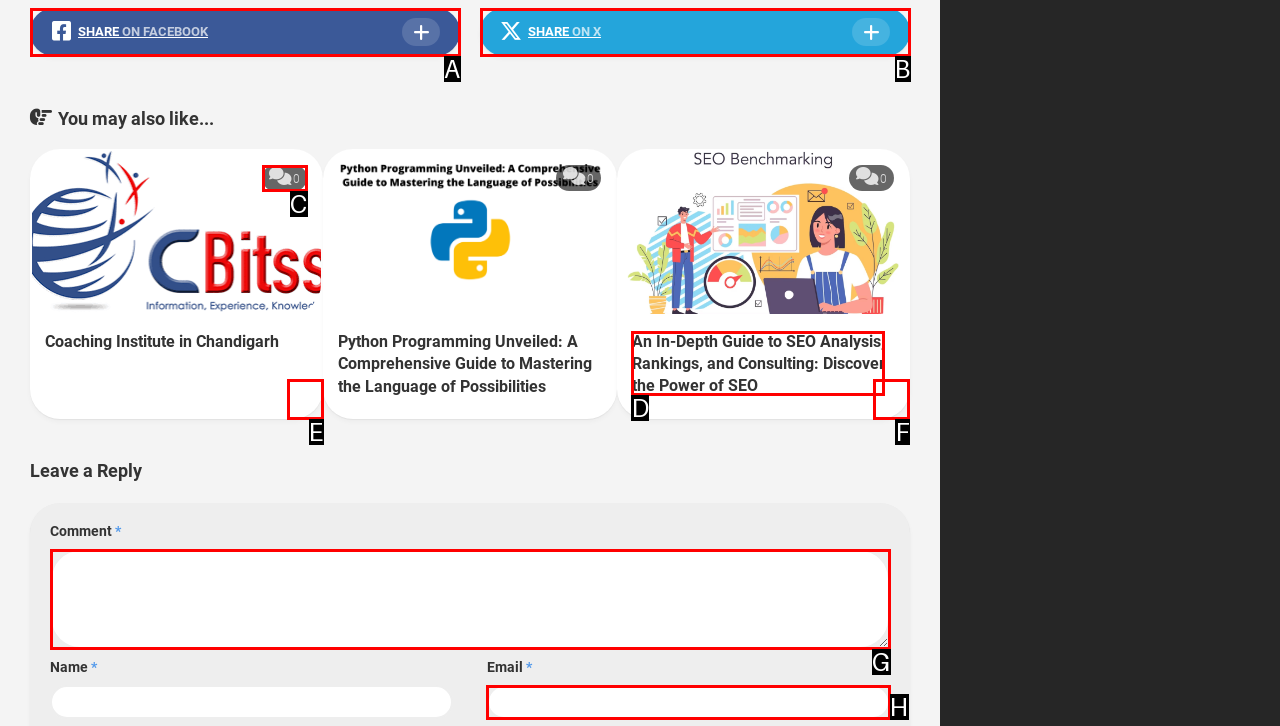Which UI element matches this description: Share on Facebook?
Reply with the letter of the correct option directly.

A